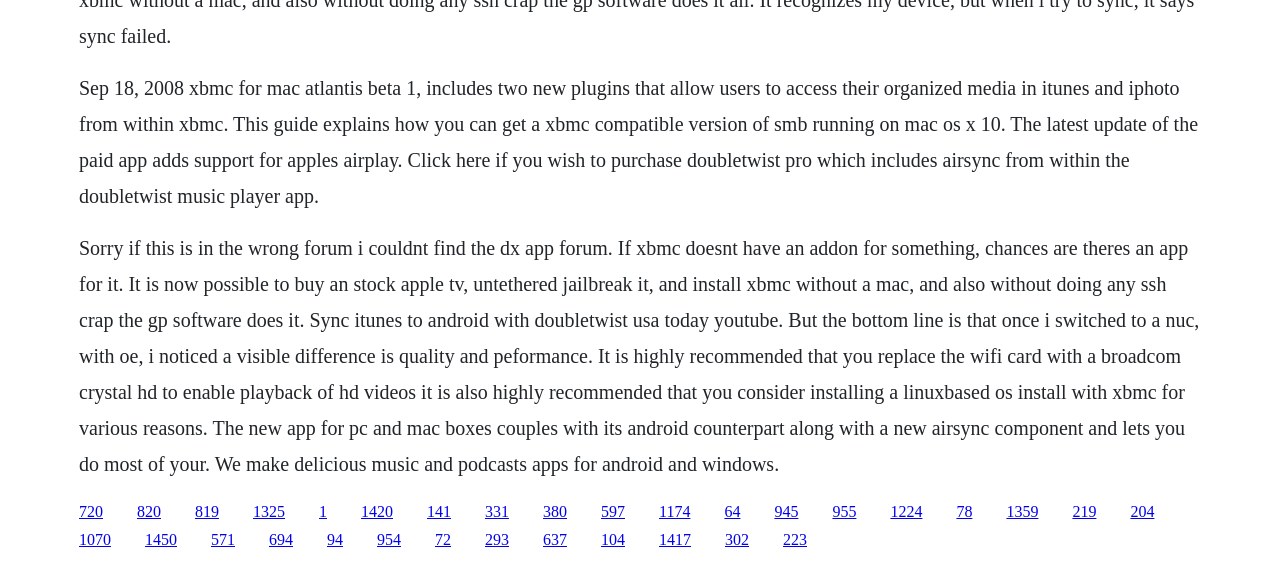Please identify the bounding box coordinates of where to click in order to follow the instruction: "Click the '1325' link".

[0.198, 0.893, 0.223, 0.923]